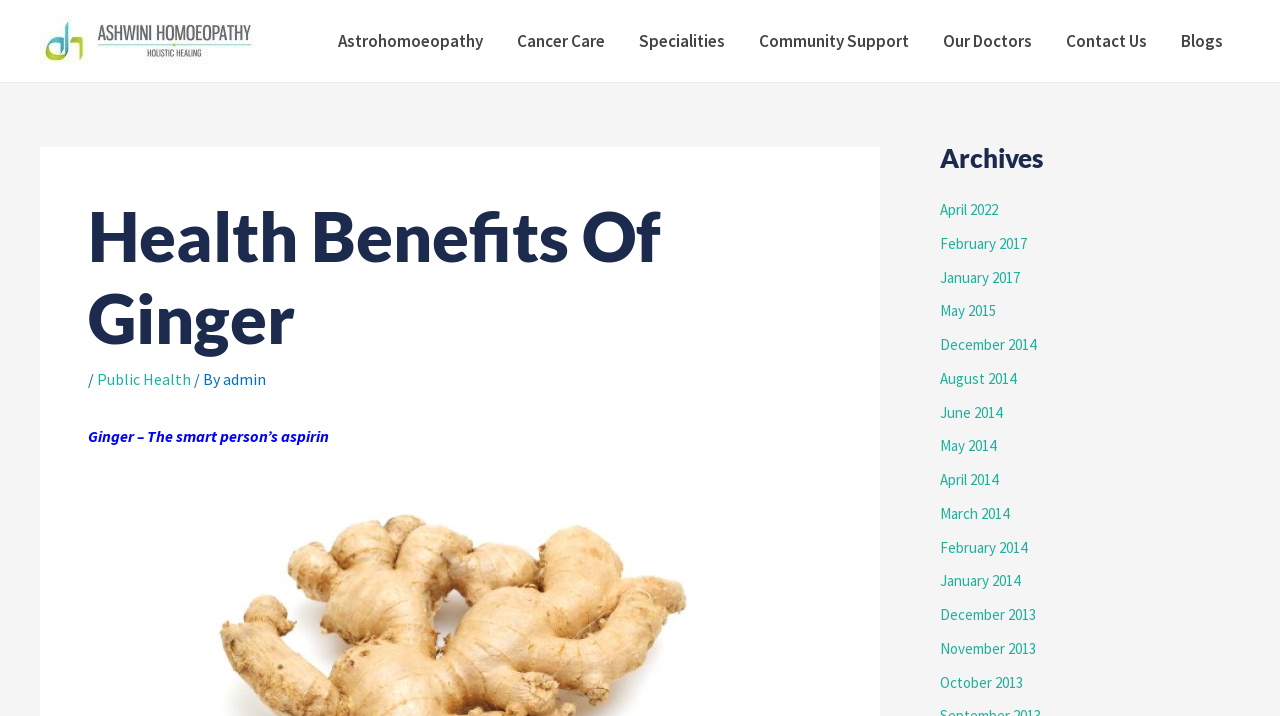Can you pinpoint the bounding box coordinates for the clickable element required for this instruction: "Subscribe to the news"? The coordinates should be four float numbers between 0 and 1, i.e., [left, top, right, bottom].

None